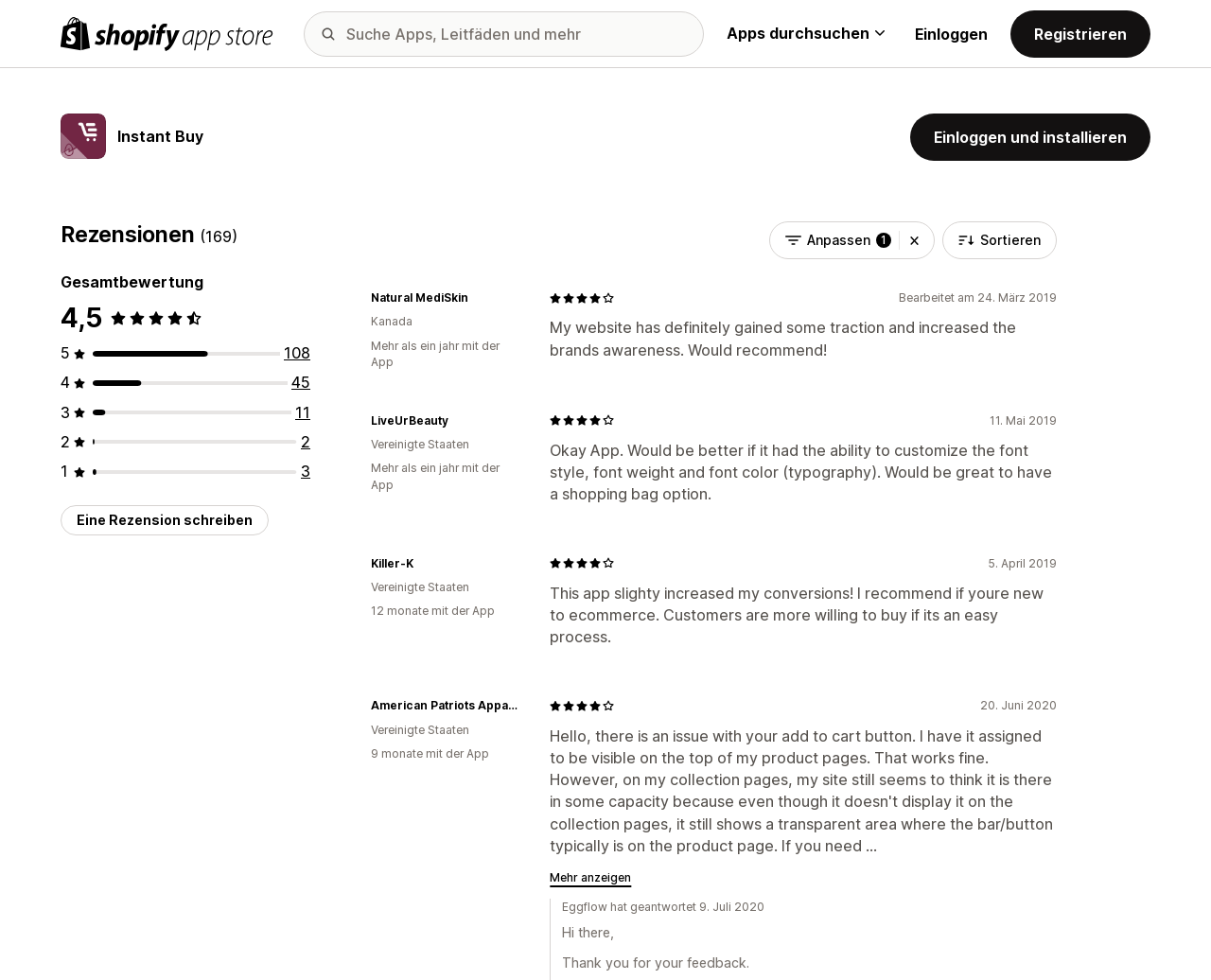Can you find the bounding box coordinates for the element to click on to achieve the instruction: "Log in"?

[0.755, 0.025, 0.816, 0.048]